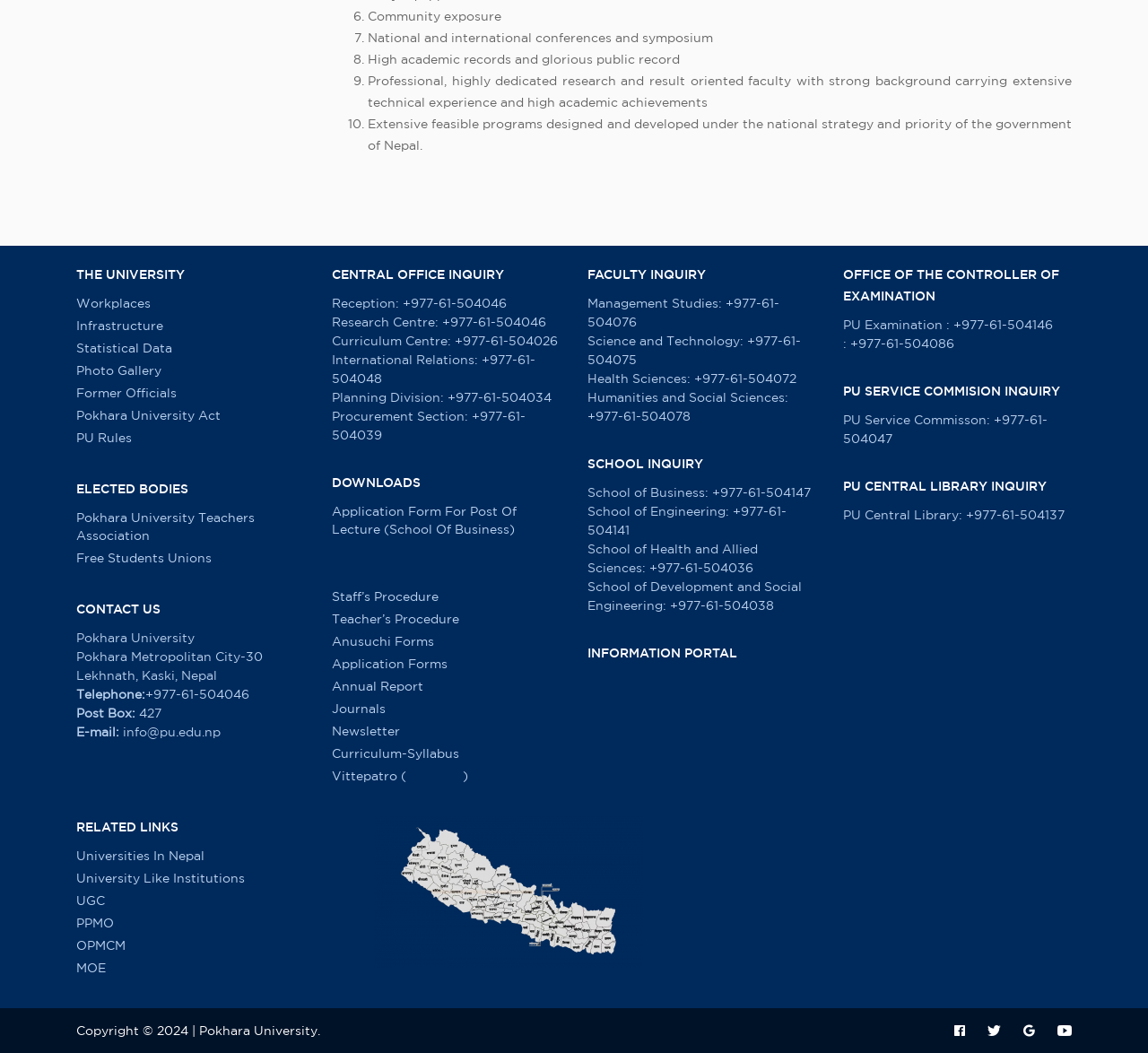Determine the bounding box coordinates for the clickable element required to fulfill the instruction: "Download the 'Application Form For Post Of Lecture (School Of Business)'". Provide the coordinates as four float numbers between 0 and 1, i.e., [left, top, right, bottom].

[0.289, 0.477, 0.488, 0.511]